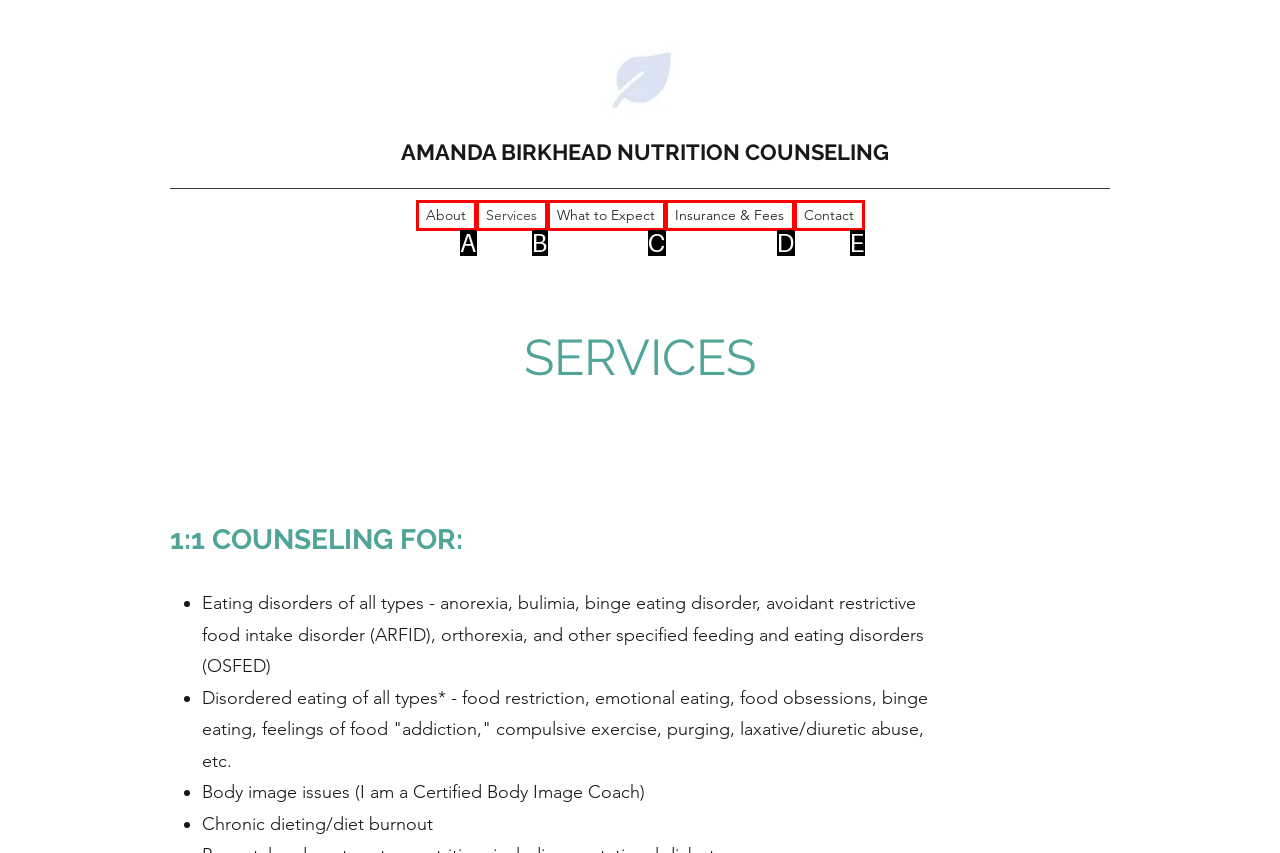Determine the HTML element that aligns with the description: Services
Answer by stating the letter of the appropriate option from the available choices.

B